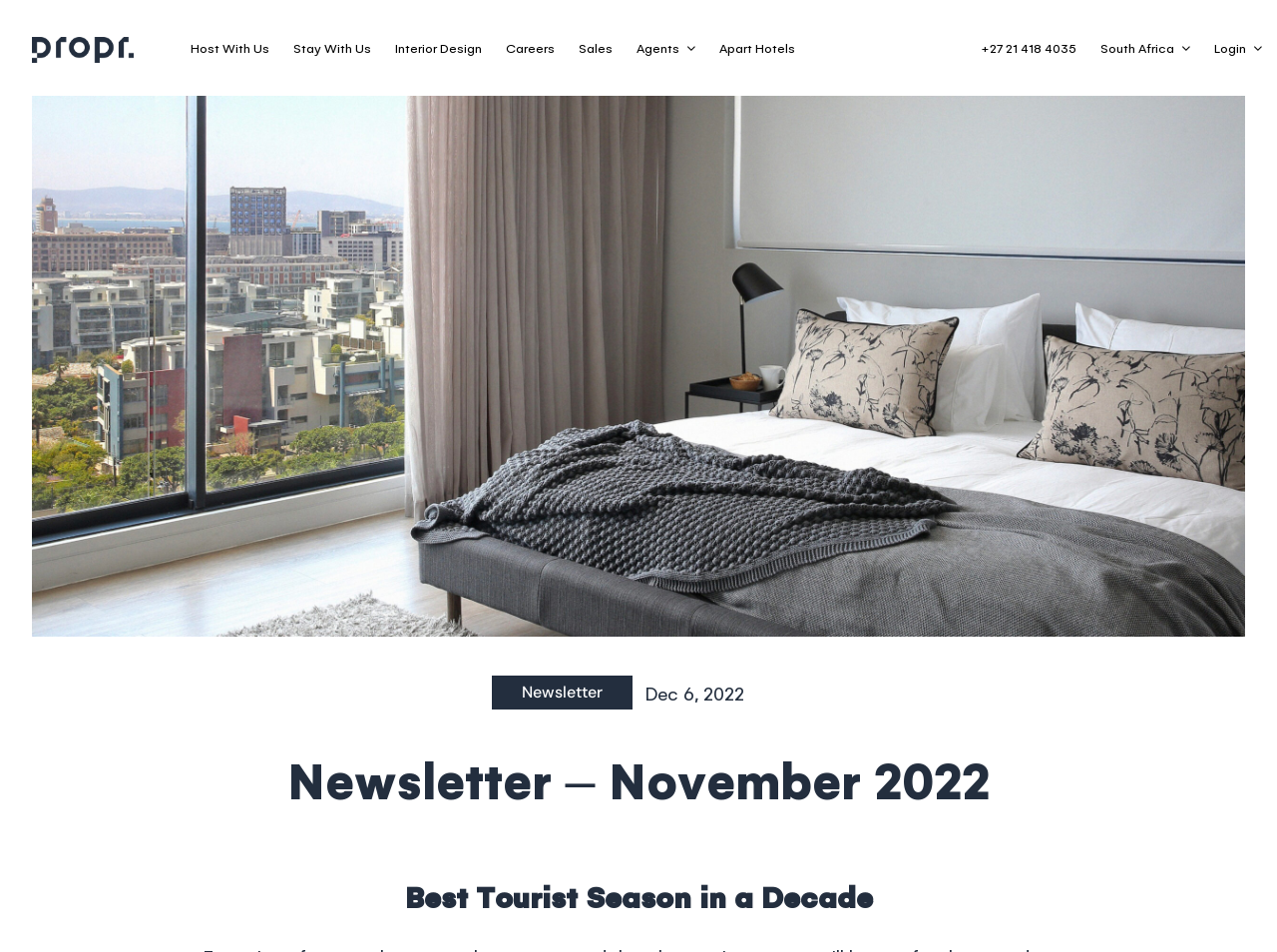Determine the bounding box coordinates of the clickable region to carry out the instruction: "Call the phone number +27 21 418 4035".

[0.763, 0.031, 0.849, 0.069]